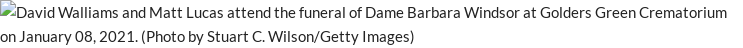Detail all significant aspects of the image you see.

David Walliams and Matt Lucas are seen attending the heartfelt funeral of the beloved actress Dame Barbara Windsor at Golders Green Crematorium on January 8, 2021. Known for her iconic role as Peggy Mitchell in the long-running soap "EastEnders," Windsor's passing was mourned by many, including her friends and colleagues from the entertainment industry. This poignant moment captures the support and camaraderie among the attendees who came to honor Windsor's legacy and celebrate her life, reflecting her impact on British television and film. The image is credited to Stuart C. Wilson from Getty Images.